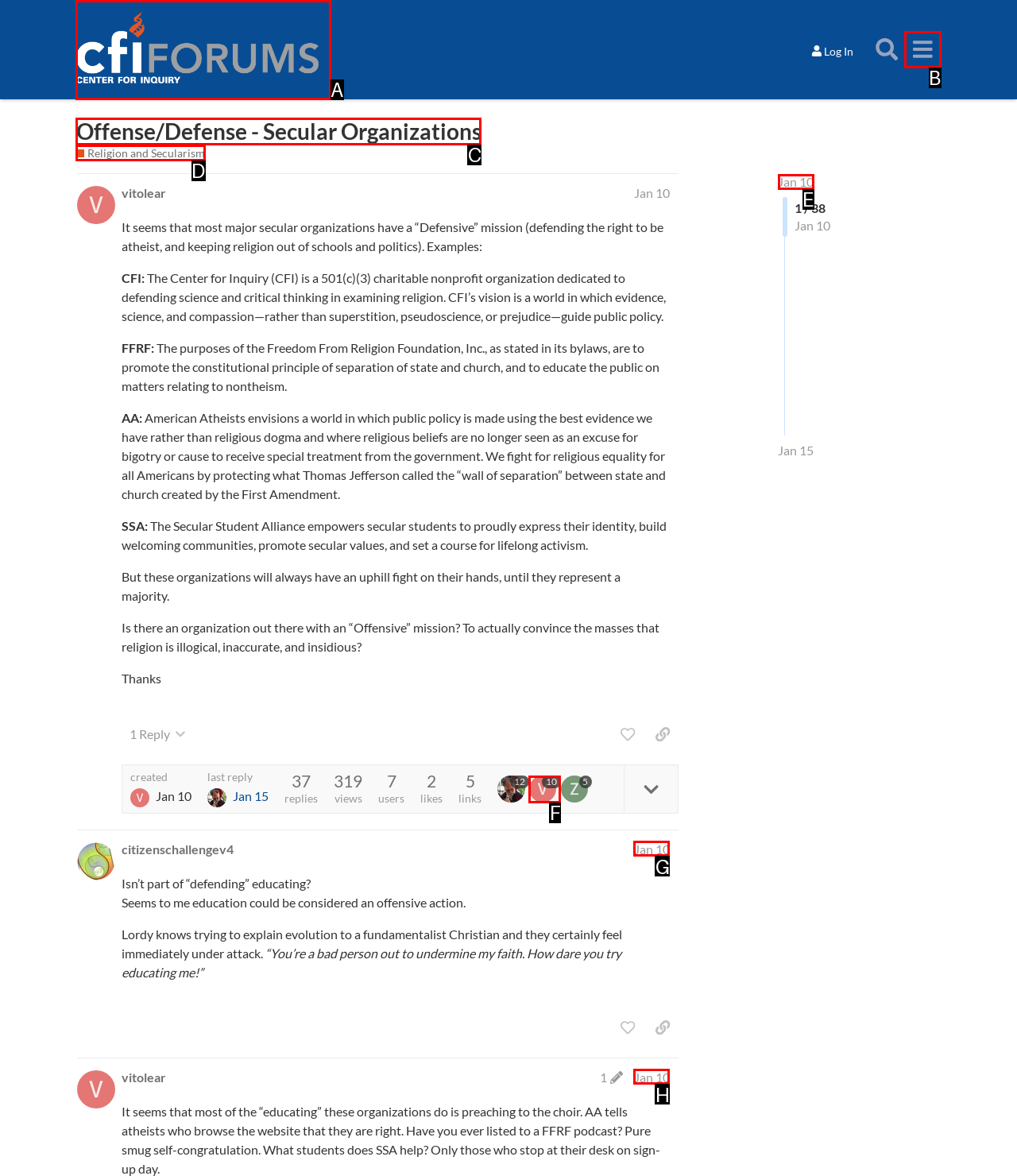Pick the HTML element that corresponds to the description: Jan 10
Answer with the letter of the correct option from the given choices directly.

G